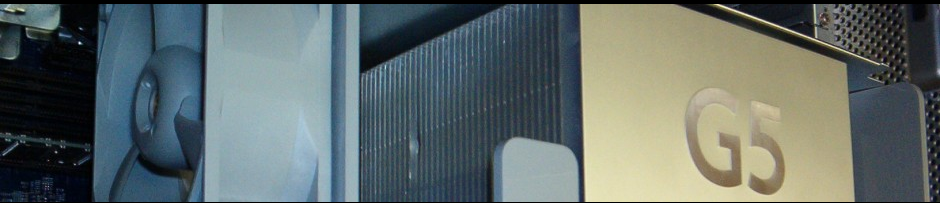Break down the image and provide a full description, noting any significant aspects.

The image showcases a close-up view of an Apple G5 computer, highlighting its sleek, minimalist design. On the left, part of the interior is visible, revealing a grey fan component that emphasizes the system's focus on cooling performance. The center section displays the brushed aluminum exterior, known for its modern aesthetic. Prominently featured on the right is the embossed "G5" logo, indicative of Apple's high-performance line of personal computers that were well-regarded for their speed and efficiency during their time. This image embodies the intersection of technology and design, characteristic of early 2000s Apple products.